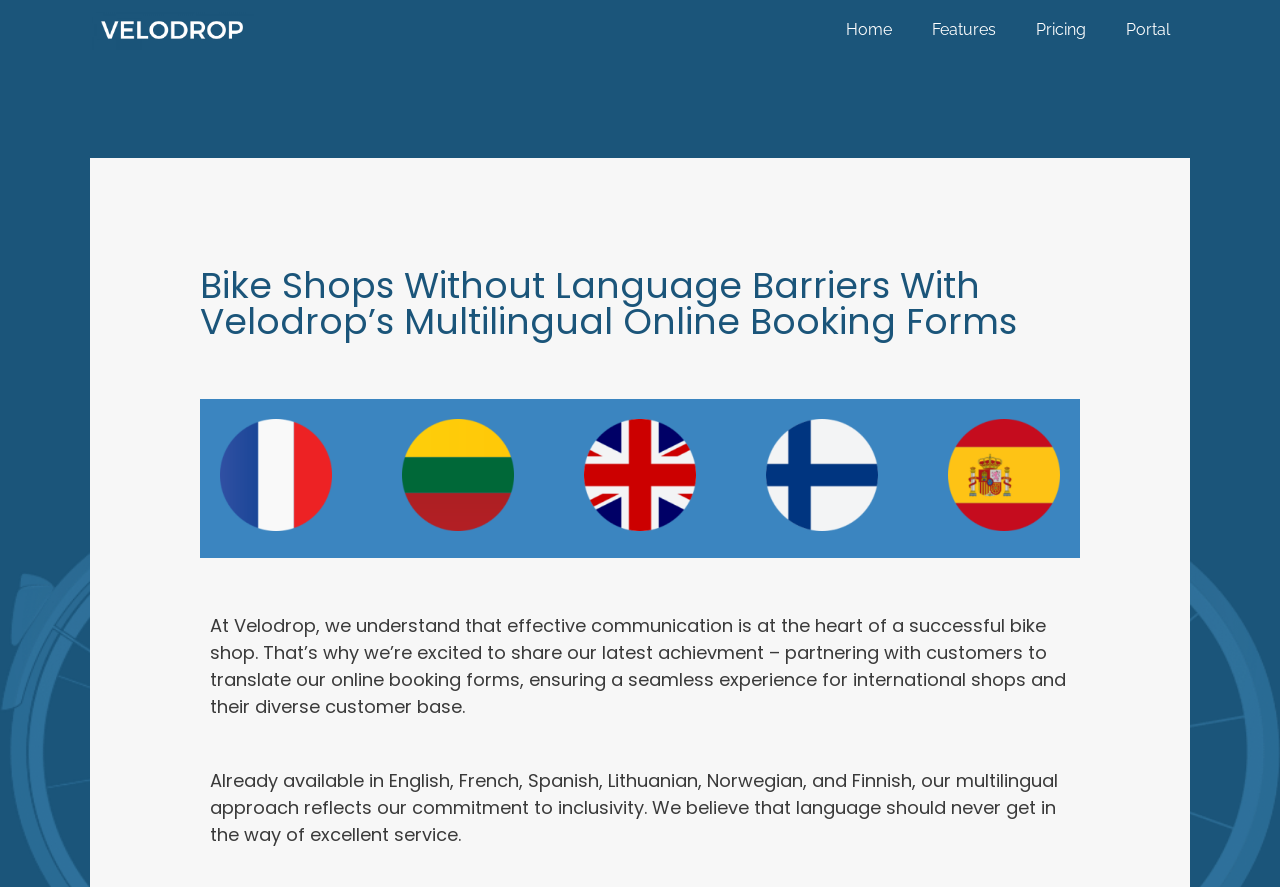Produce a meticulous description of the webpage.

The webpage is about Velodrop, a company that helps bike shops translate their online booking forms into multiple languages. At the top, there is a navigation bar with links to "Home", "Features", "Pricing", and "Portal". Below the navigation bar, there is a heading that reads "Bike Shops Without Language Barriers With Velodrop’s Multilingual Online Booking Forms".

On the left side of the page, there is a carousel with six slides, each featuring a flag of a different country, including France, Lithuania, the United Kingdom, Finland, and Spain. The carousel is horizontally scrollable, with arrow icons on the left and right sides.

To the right of the carousel, there are two paragraphs of text. The first paragraph explains that Velodrop understands the importance of effective communication in bike shops and is excited to share its achievement in partnering with customers to translate online booking forms. The second paragraph mentions that the company's multilingual approach is already available in six languages, including English, French, Spanish, Lithuanian, Norwegian, and Finnish, and emphasizes its commitment to inclusivity.

There is also a logo of Velodrop at the top left corner of the page, which is an image with the text "Velodrop" on it.